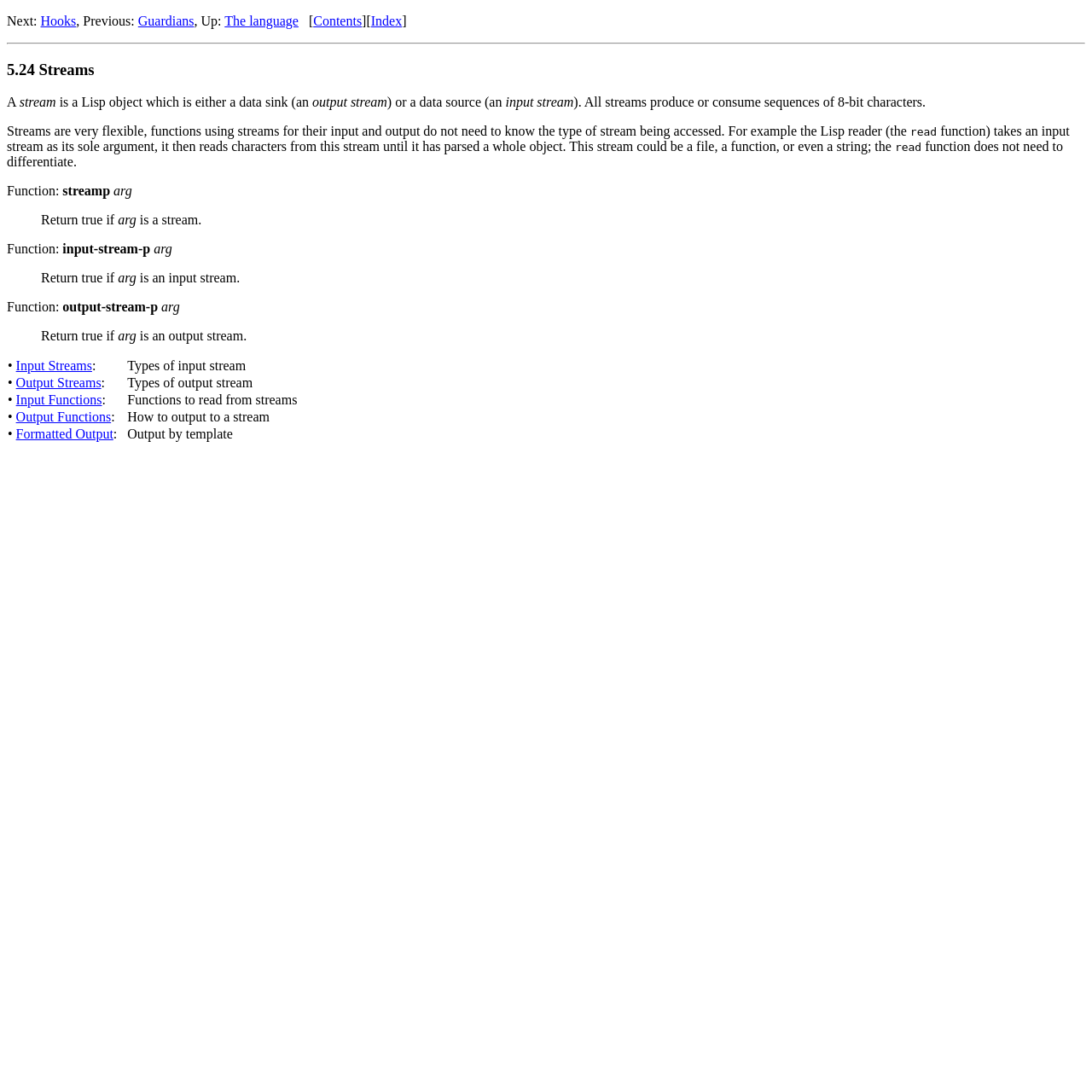How many functions are mentioned for reading from streams?
We need a detailed and meticulous answer to the question.

The webpage mentions that there are functions to read from streams, but it does not specify the exact number of functions. This is mentioned in the layout table which has a row for 'Input Functions' with the text 'Functions to read from streams'.